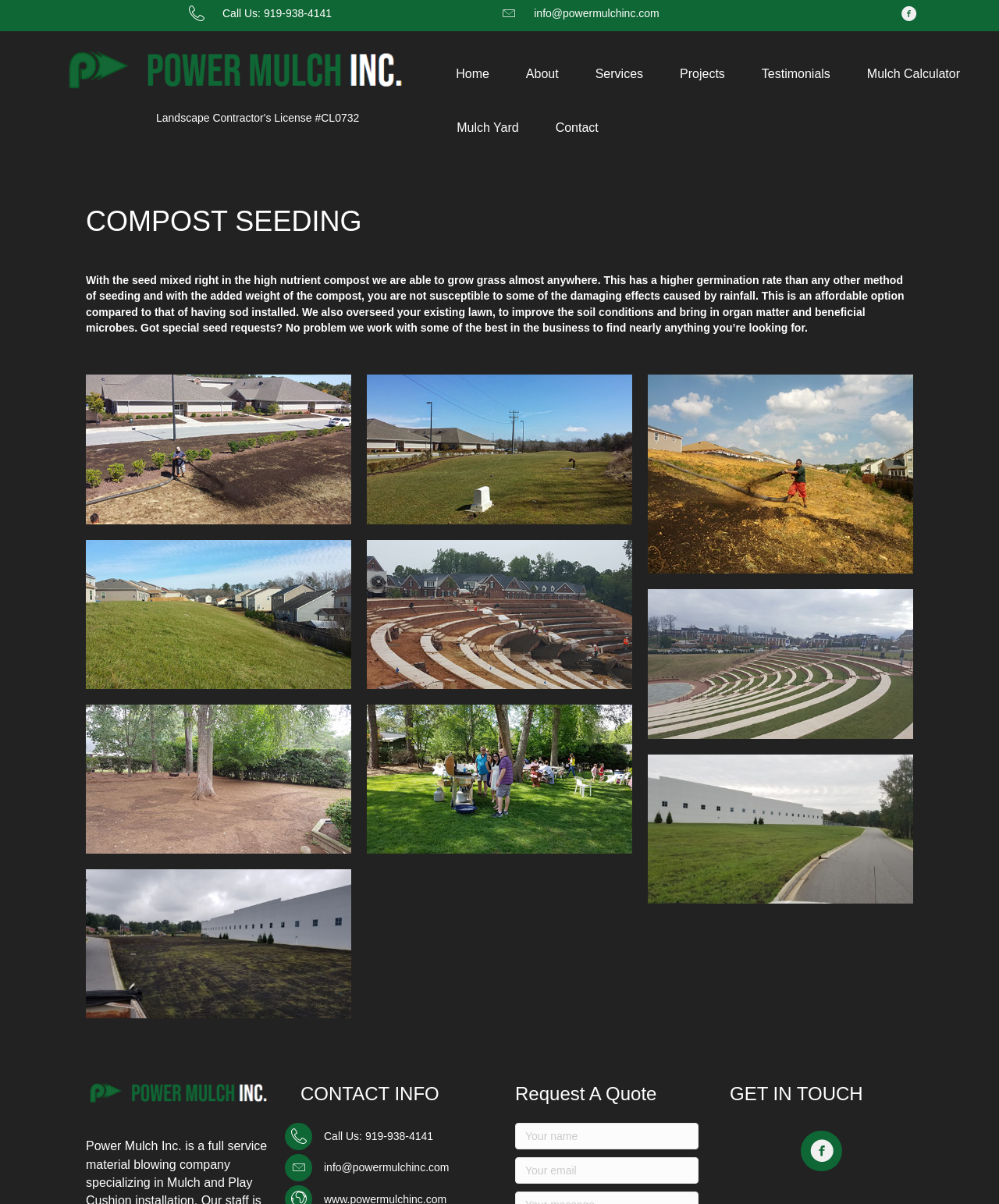Please specify the bounding box coordinates for the clickable region that will help you carry out the instruction: "View the Compost Seeding details".

[0.086, 0.168, 0.914, 0.2]